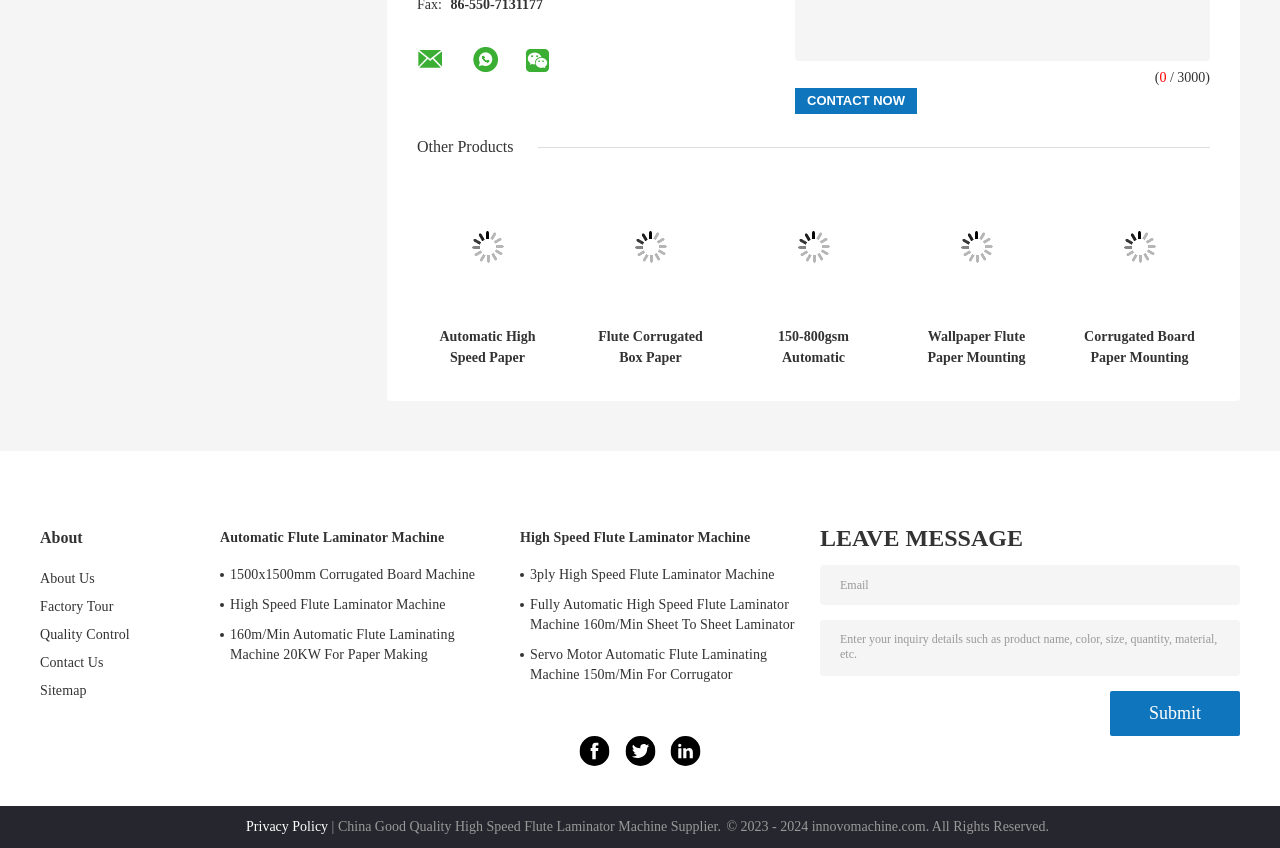What is the purpose of the 'Contact Now' button?
Please give a detailed and thorough answer to the question, covering all relevant points.

I inferred the purpose of the 'Contact Now' button by its location and text. It is placed prominently on the webpage, and its text suggests that it is meant to initiate contact with the company.